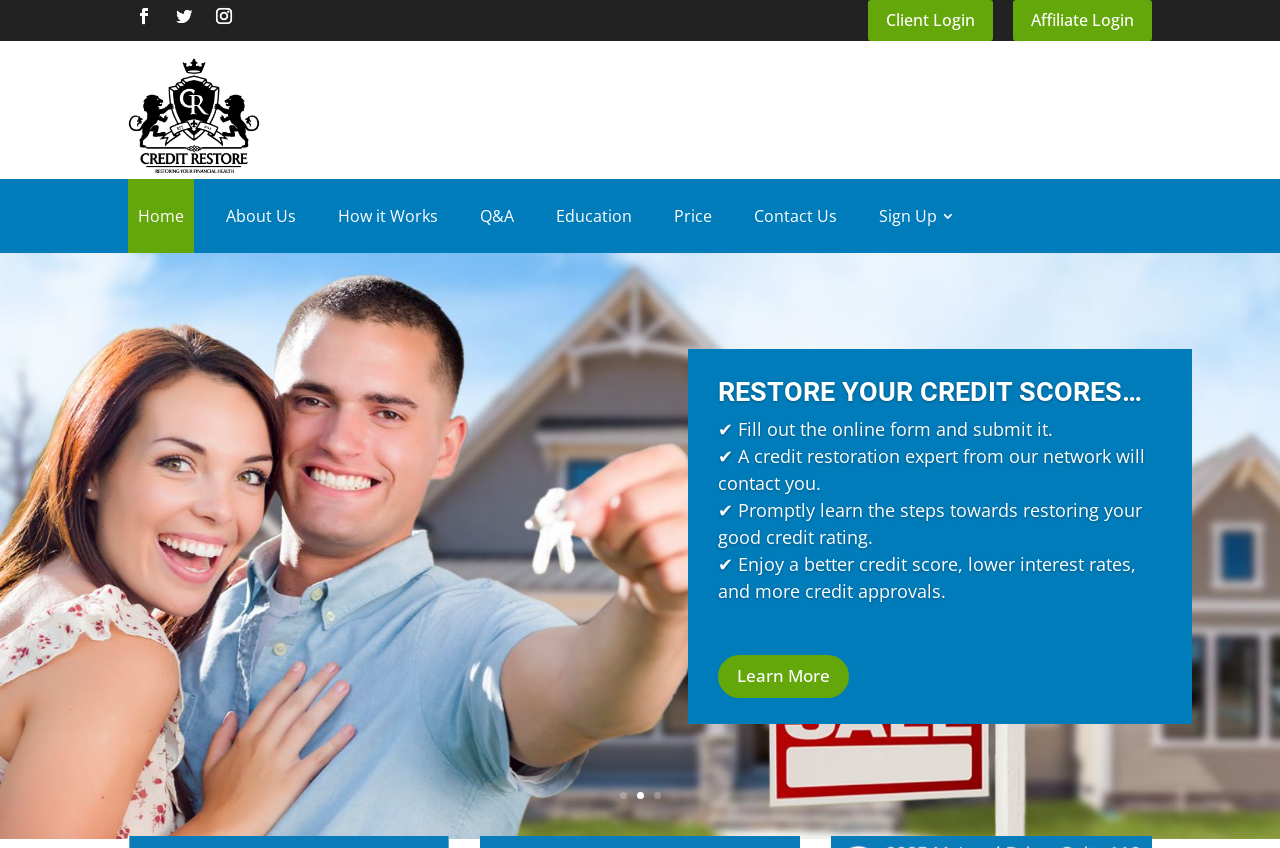Locate the bounding box coordinates of the element I should click to achieve the following instruction: "Click the Client Login link".

[0.678, 0.0, 0.776, 0.048]